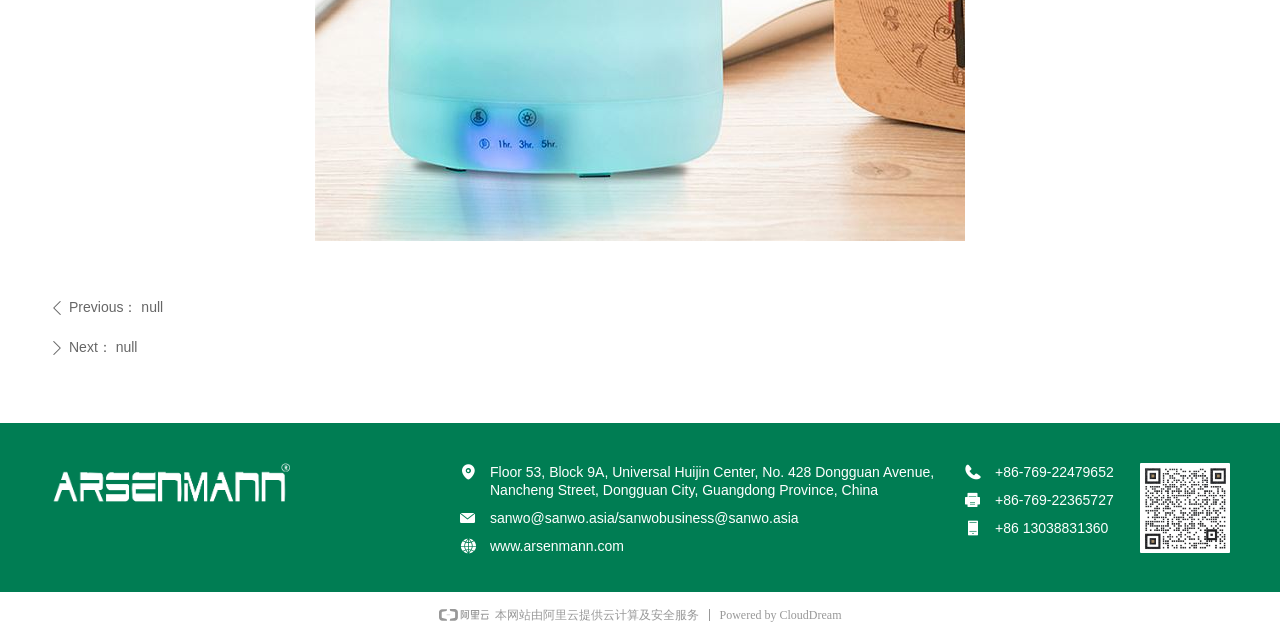Identify the coordinates of the bounding box for the element that must be clicked to accomplish the instruction: "Go to previous page".

[0.039, 0.465, 0.961, 0.505]